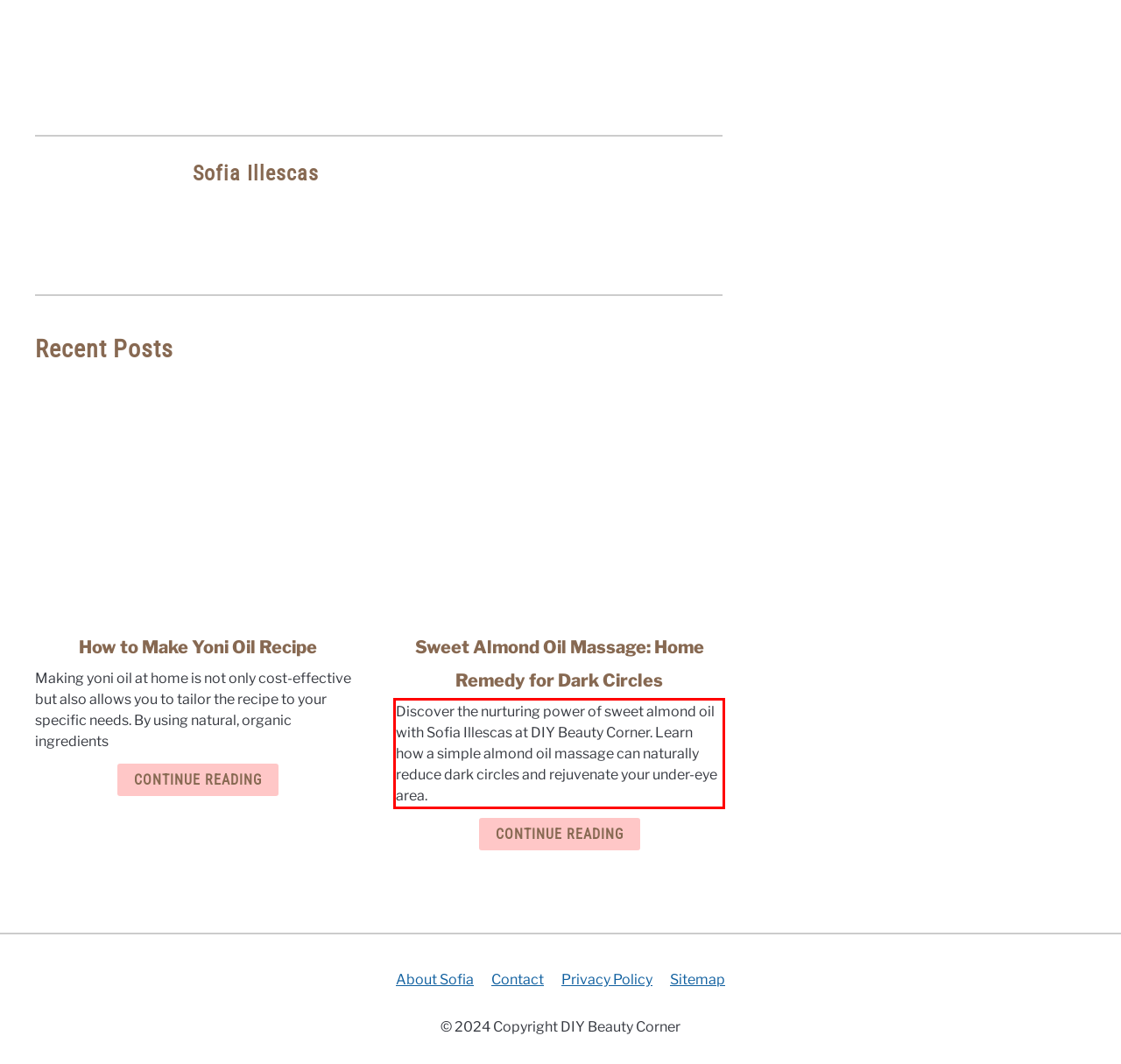You are provided with a screenshot of a webpage containing a red bounding box. Please extract the text enclosed by this red bounding box.

Discover the nurturing power of sweet almond oil with Sofia Illescas at DIY Beauty Corner. Learn how a simple almond oil massage can naturally reduce dark circles and rejuvenate your under-eye area.